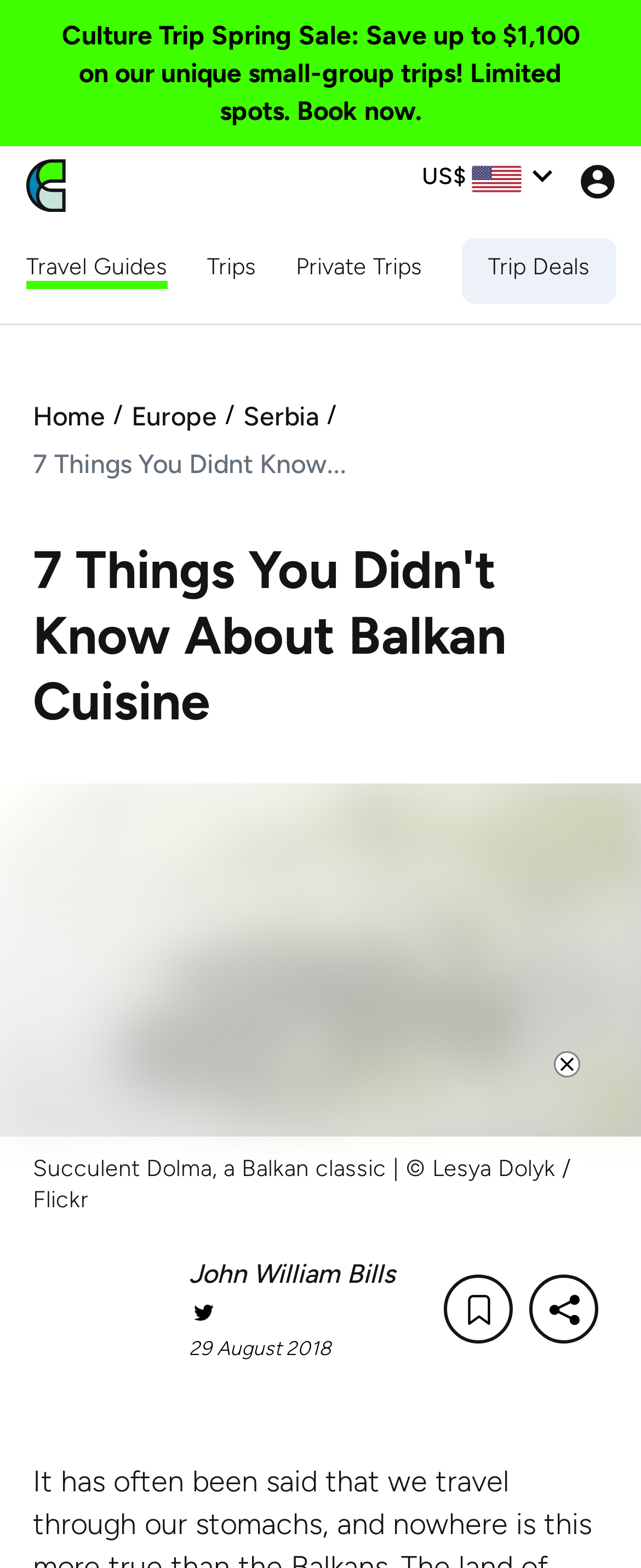Kindly determine the bounding box coordinates of the area that needs to be clicked to fulfill this instruction: "Explore Trip Deals".

[0.762, 0.16, 0.921, 0.181]